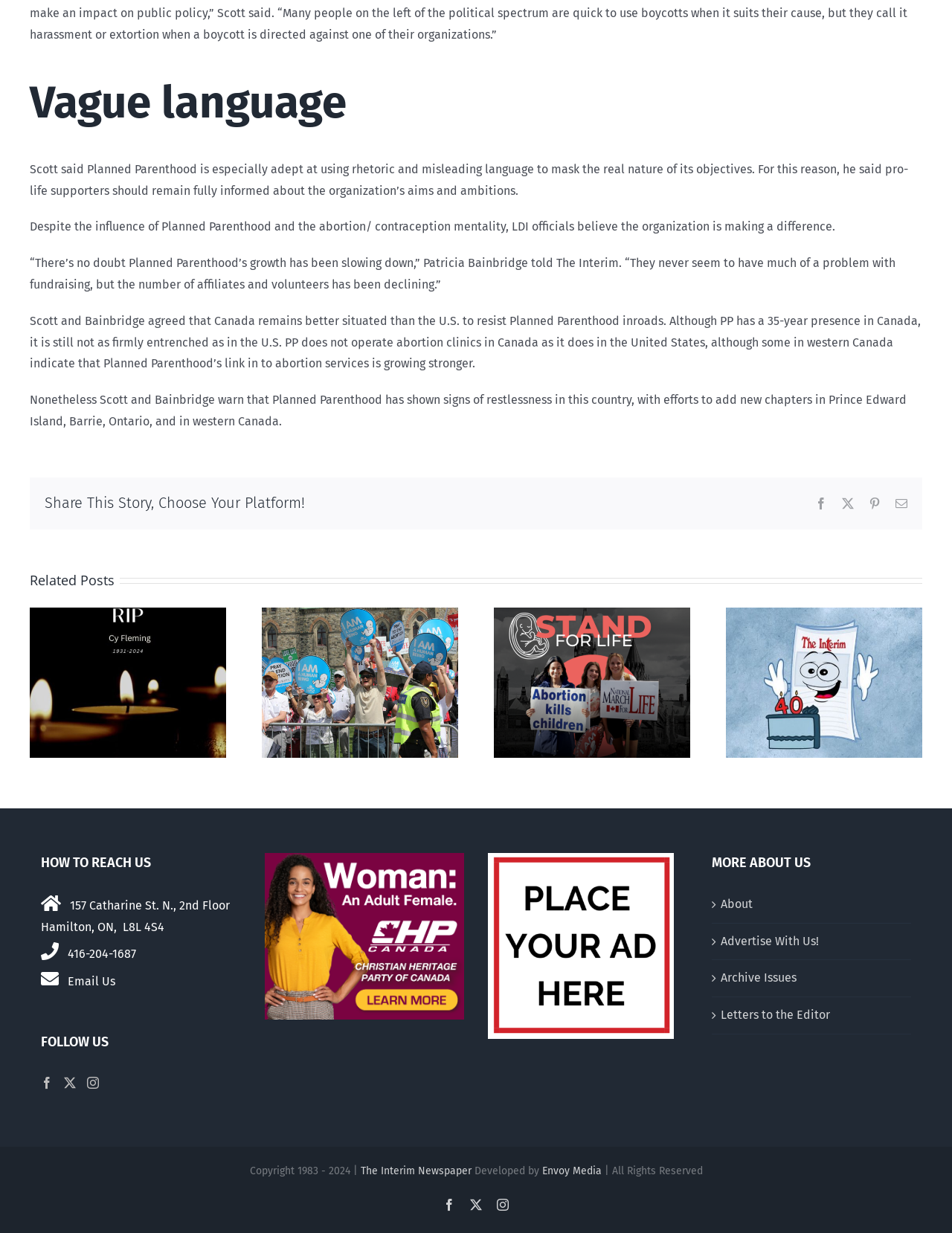Given the content of the image, can you provide a detailed answer to the question?
What social media platforms can you follow 'The Interim' on?

You can follow 'The Interim' on social media platforms Facebook, Twitter, and Instagram, which are mentioned at the bottom of the webpage under the heading 'FOLLOW US'.